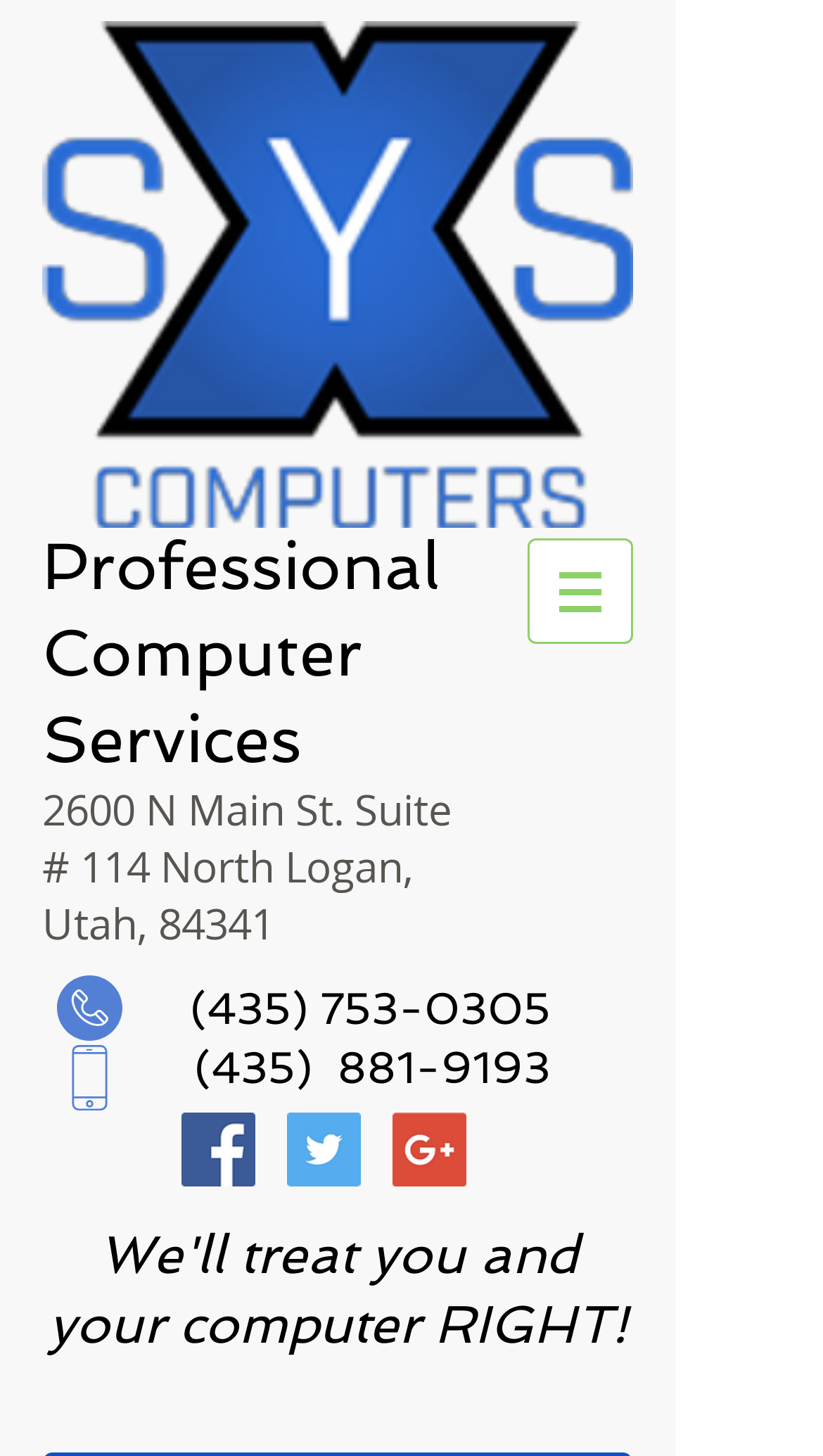Create a detailed description of the webpage's content and layout.

The webpage is about xsyscomputers, specifically their "About" page. At the top, there is a heading that reads "Professional Computer Services". Below it, there is another heading that displays the company's address, "2600 N Main St. Suite # 114 North Logan, Utah, 84341". 

On the top right, there is a navigation menu labeled "Site" with a button that has a popup menu. The button is accompanied by an image. 

Across the top of the page, there is a horizontal link that spans almost the entire width of the page. 

In the middle of the page, there are two headings that display phone numbers: "(435) 753-0305" and "(435) 881-9193". Each phone number has a corresponding link. 

Further down, there is a heading that reads "We'll treat you and your computer RIGHT!". 

Below this heading, there is a social bar that contains three social media icons: Facebook, Twitter, and Google+. Each icon is a link and has a corresponding image.